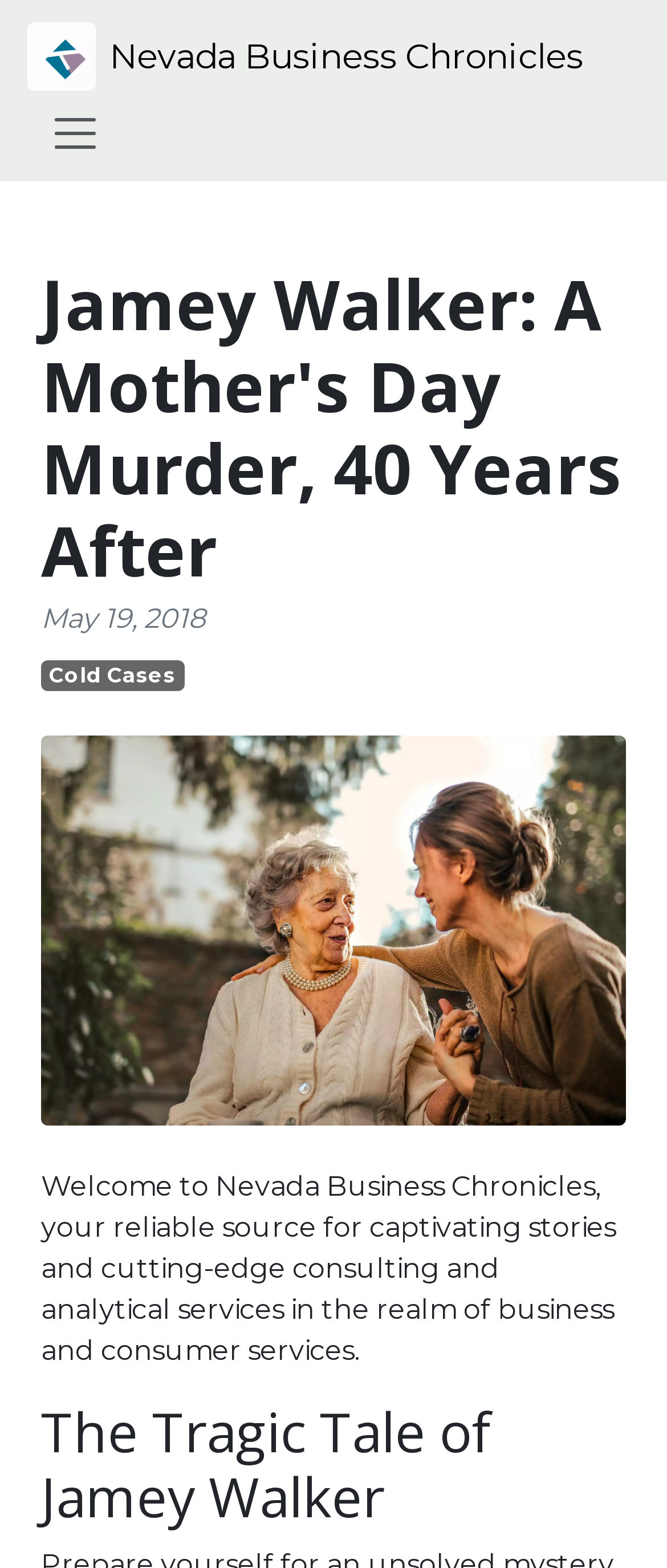Please provide a brief answer to the following inquiry using a single word or phrase:
What is the topic of the article?

Jamey Walker's murder